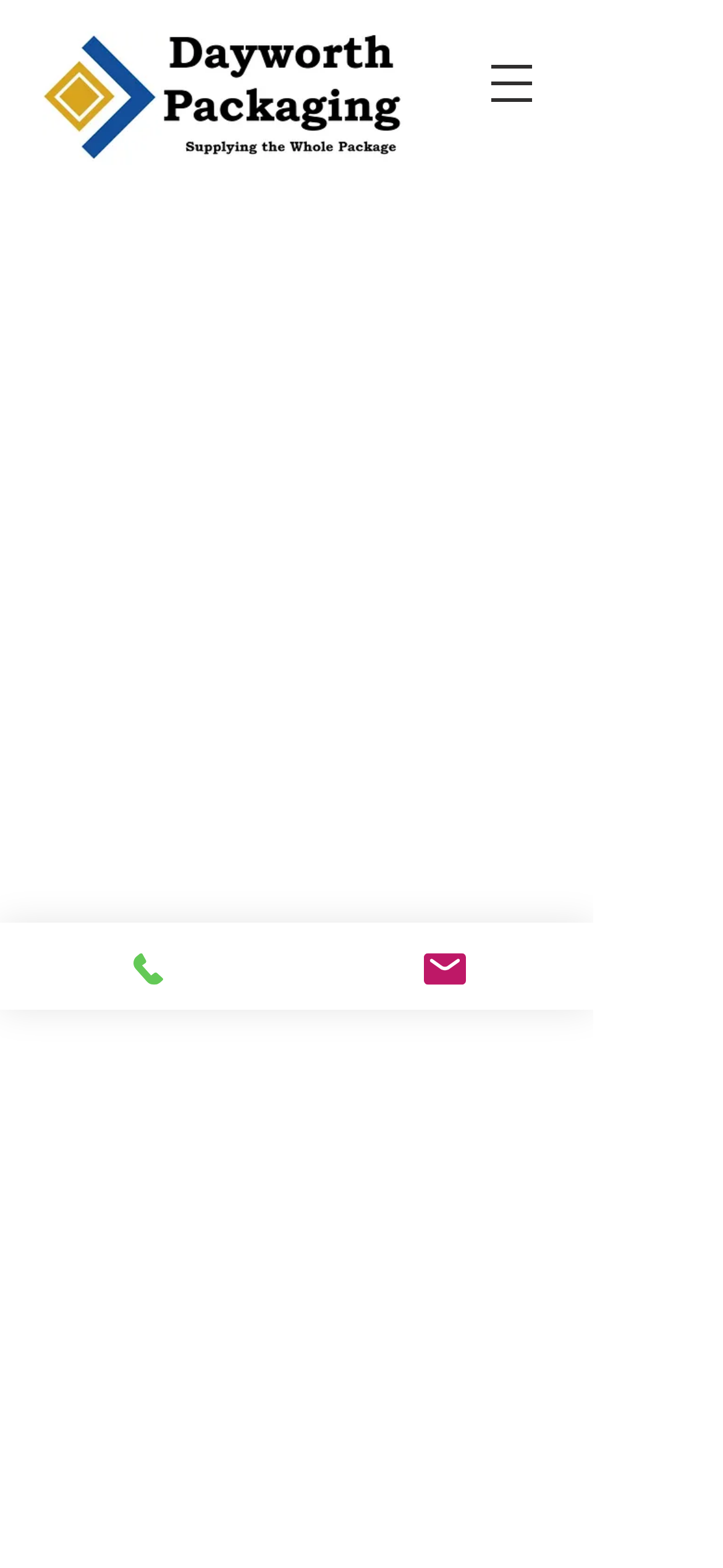Please identify the webpage's heading and generate its text content.

Supplying Packaging for 20 years!